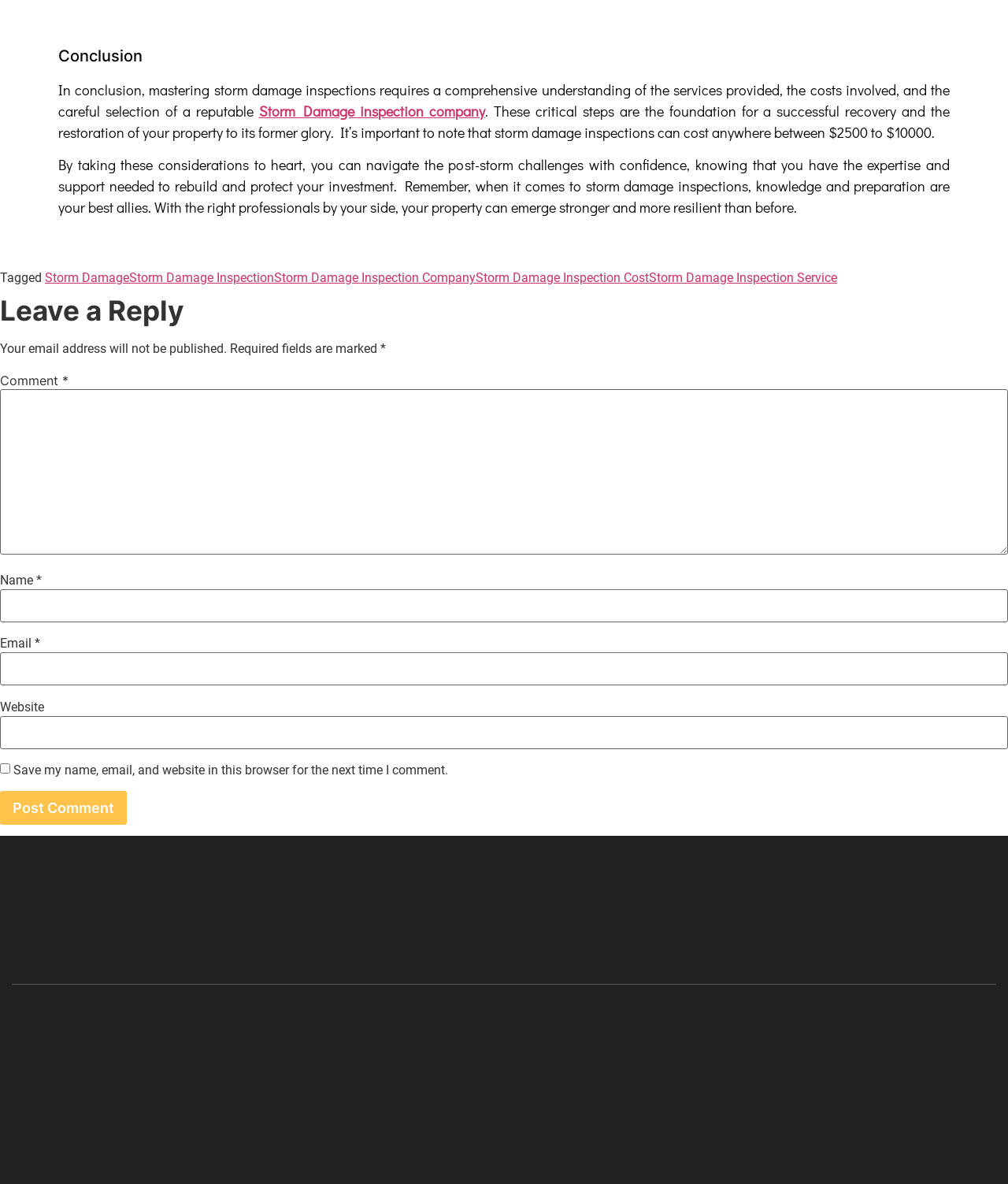Identify the bounding box coordinates of the element that should be clicked to fulfill this task: "Click on the 'Post Comment' button". The coordinates should be provided as four float numbers between 0 and 1, i.e., [left, top, right, bottom].

[0.0, 0.668, 0.126, 0.696]